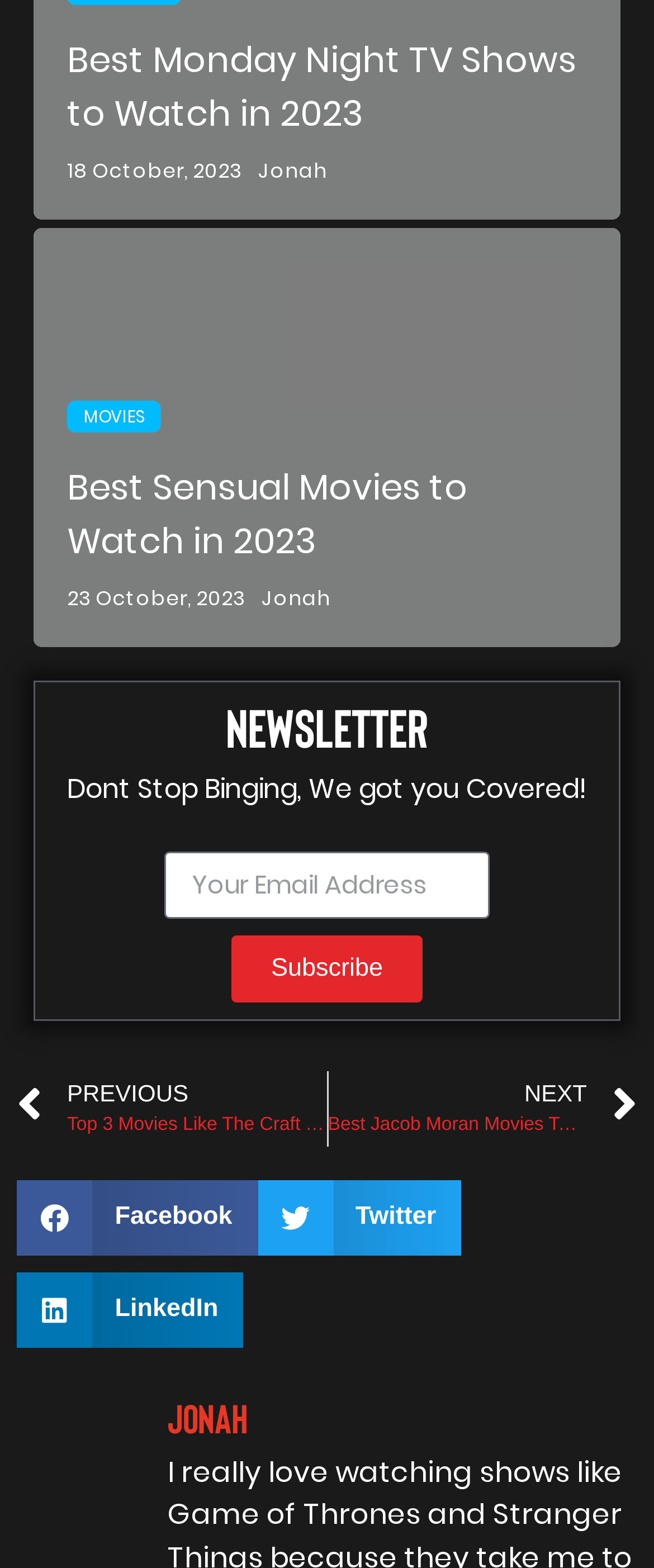What is the topic of the article?
Could you answer the question with a detailed and thorough explanation?

The topic of the article can be inferred from the link 'Best Monday Night TV Shows to Watch in 2023' which suggests that the article is about TV shows.